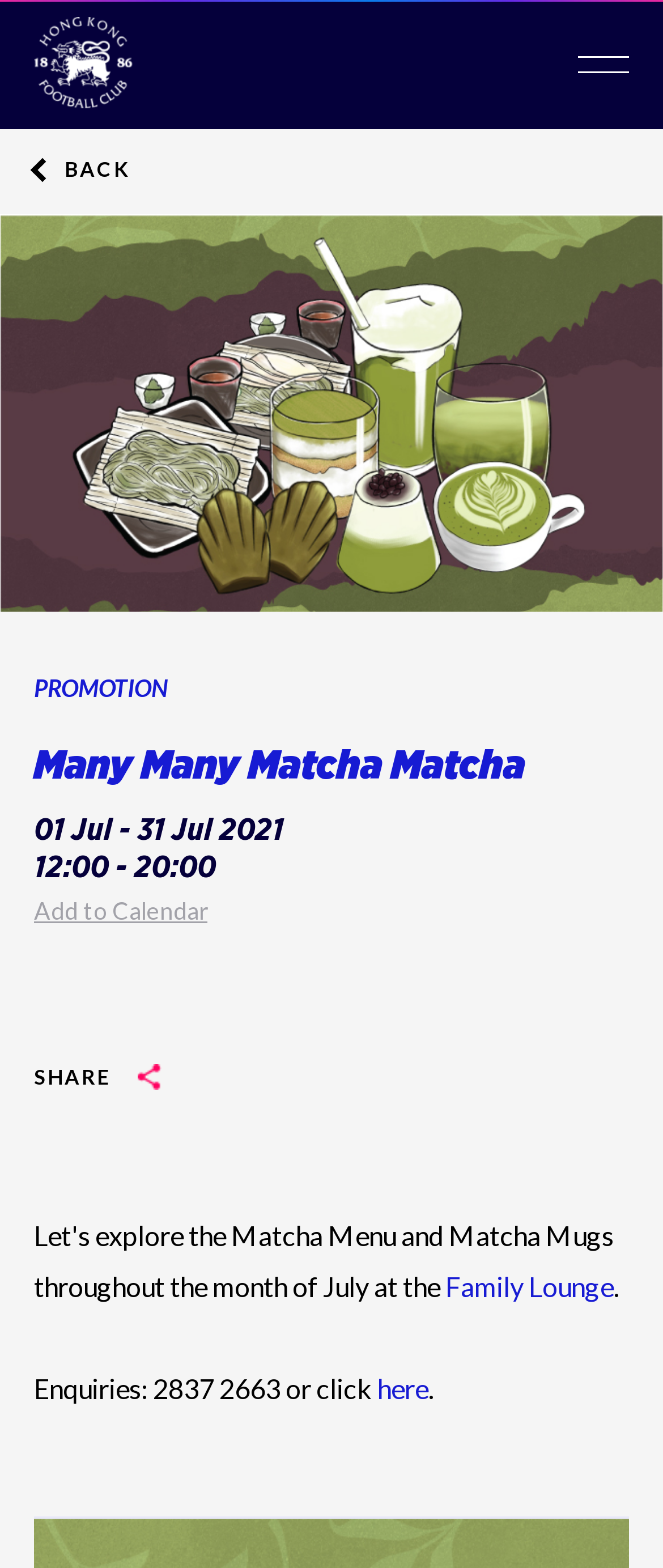Please specify the bounding box coordinates of the clickable region to carry out the following instruction: "View the PROMOTION link". The coordinates should be four float numbers between 0 and 1, in the format [left, top, right, bottom].

[0.051, 0.43, 0.254, 0.448]